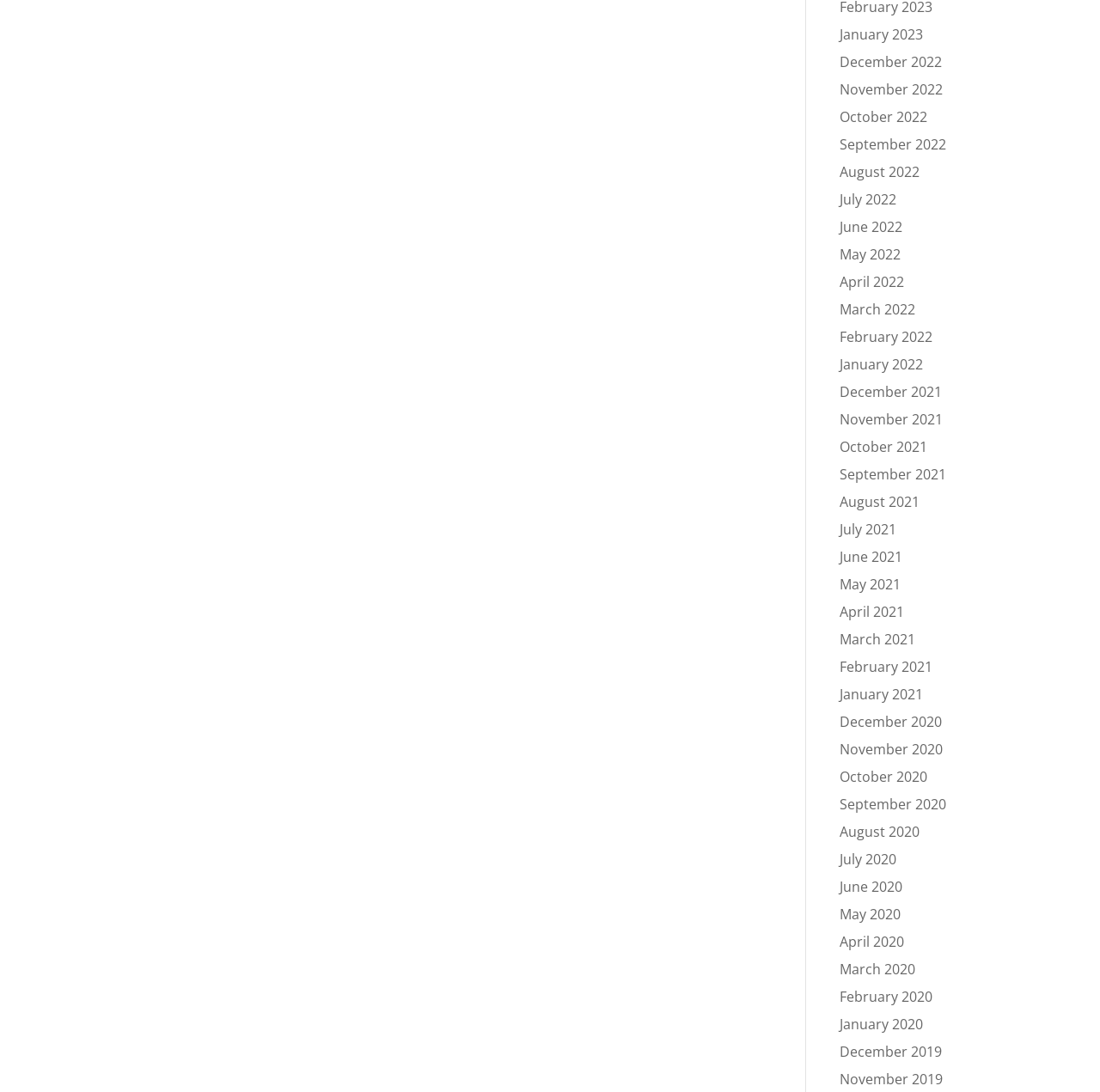Find the bounding box coordinates of the area to click in order to follow the instruction: "Browse November 2021".

[0.764, 0.375, 0.857, 0.393]